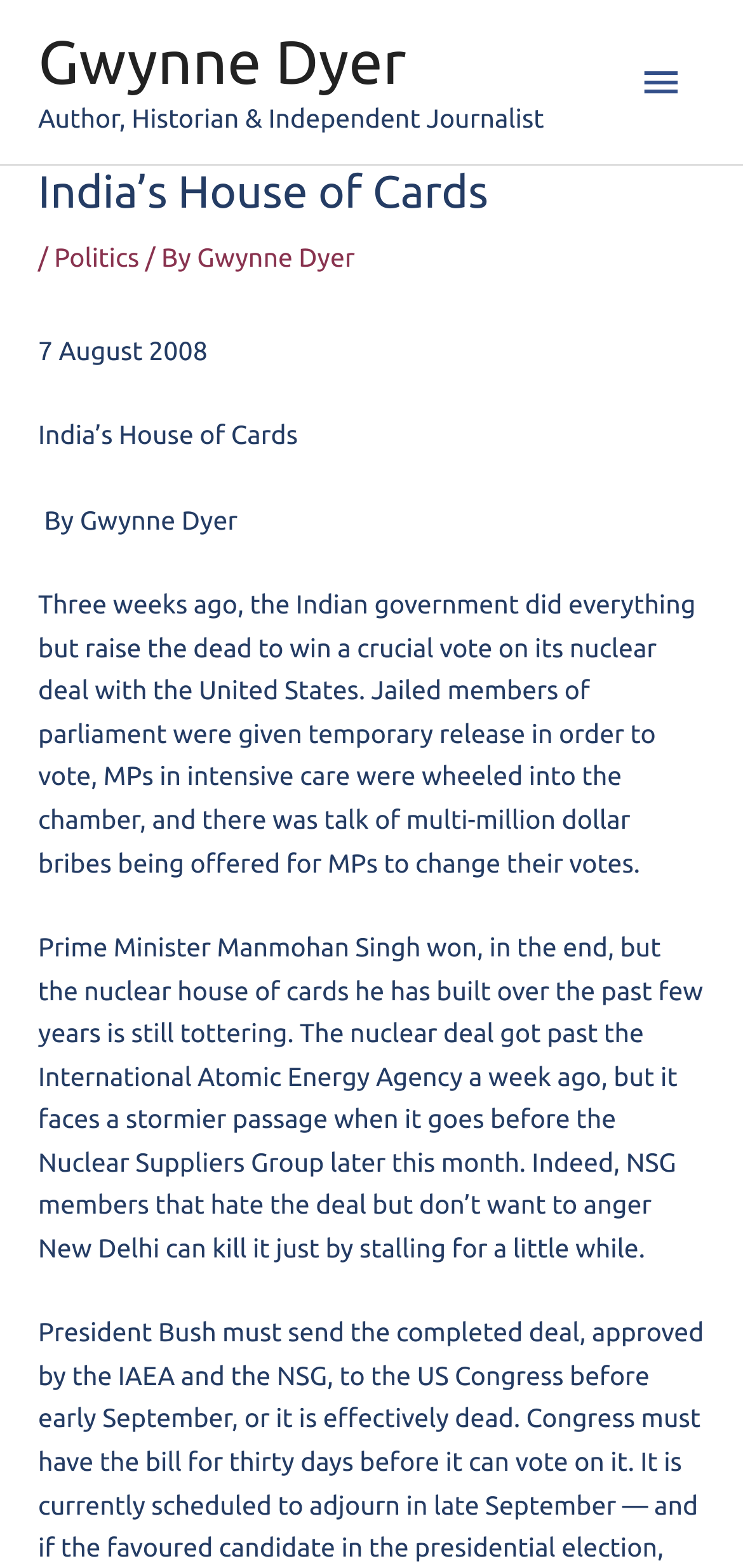What is the date of the article?
Based on the image, provide your answer in one word or phrase.

7 August 2008